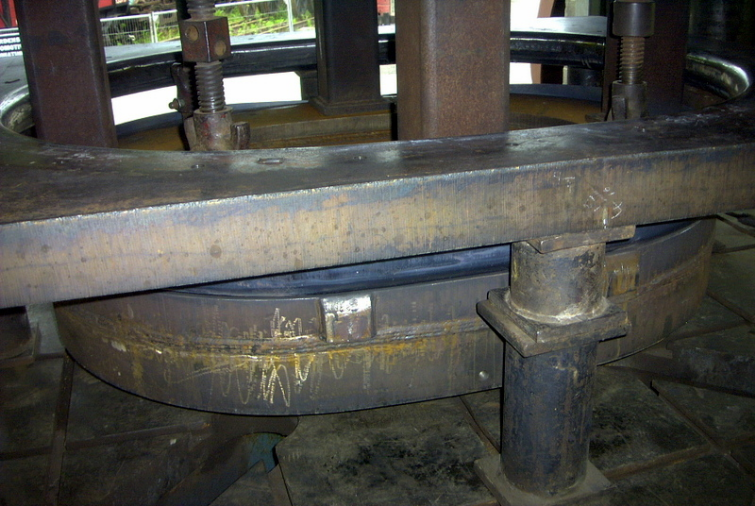Describe all the elements in the image with great detail.

The image captures a close-up view of a mechanical pressing machine used in the manufacturing of door blanks. In the scene, the focus is on the sturdy metal framework that supports the pressing process. The machine features a circular pressing area, where a rubber sealing lip is being formed around the edge of a door blank. 

This process begins with heating the door blank using warming torches, ensuring that the material is pliable for effective pressing. The top portion of the machine is equipped with adjustments and clamps, which secure the door in place before the pressing takes place. The visible wear and tear on the metal surfaces suggest extensive use, indicating the machine's integral role in the production line. This precise action helps in achieving a high-quality finish for the door, showcasing the importance of this stage in the manufacturing process.